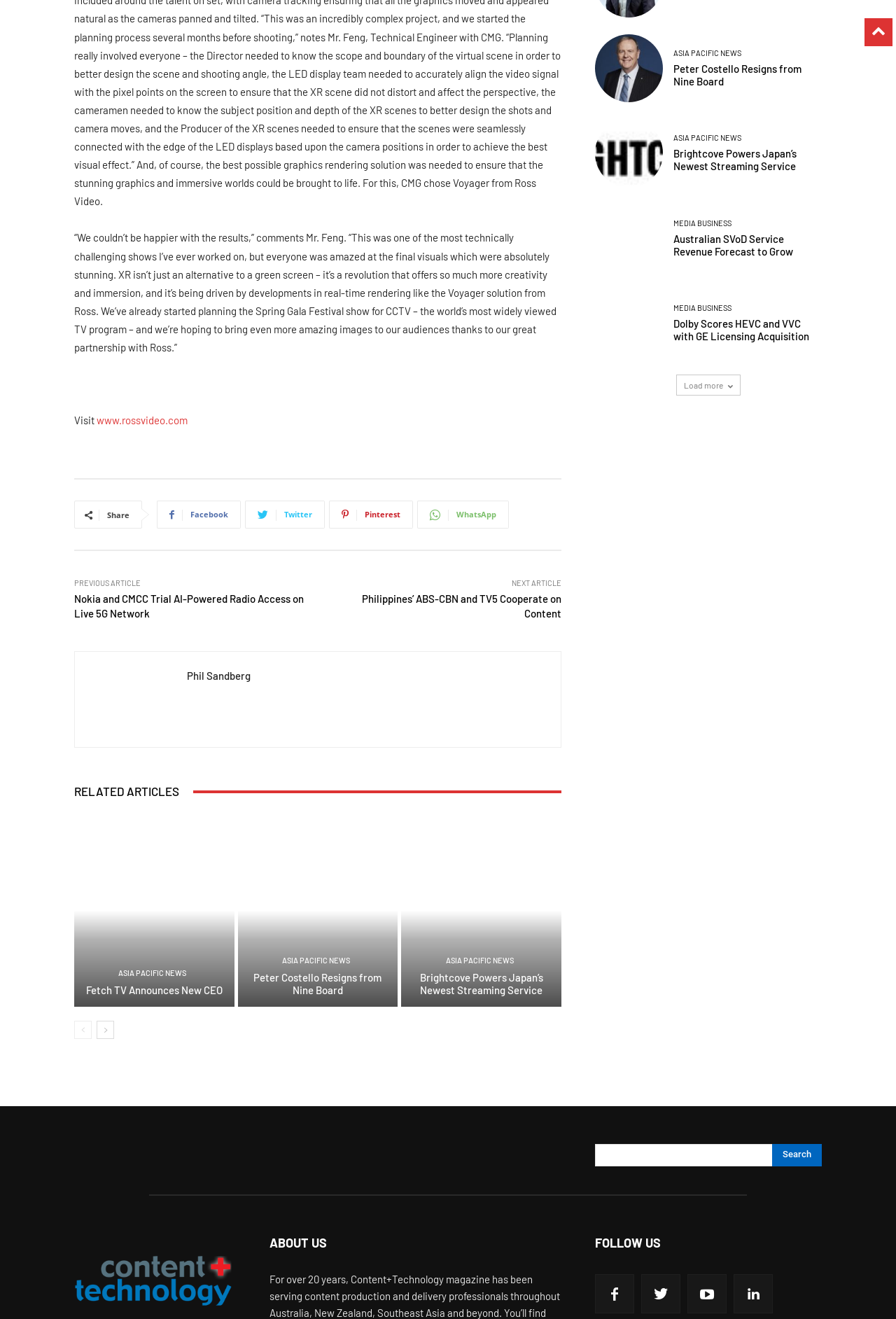Locate the bounding box coordinates of the clickable region necessary to complete the following instruction: "Visit the website of Ross". Provide the coordinates in the format of four float numbers between 0 and 1, i.e., [left, top, right, bottom].

[0.108, 0.314, 0.209, 0.323]